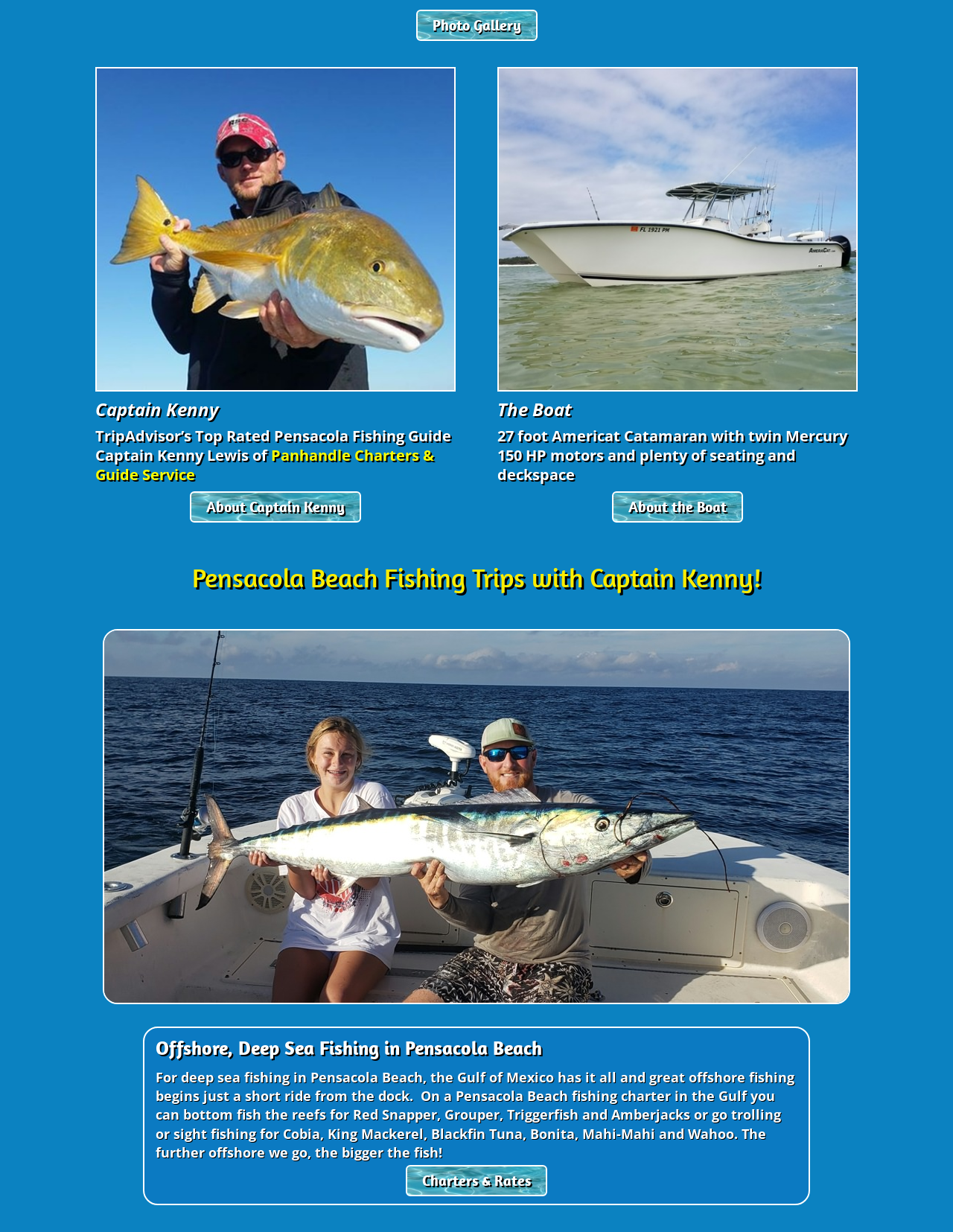Identify the bounding box coordinates for the UI element described by the following text: "Load Comments". Provide the coordinates as four float numbers between 0 and 1, in the format [left, top, right, bottom].

None